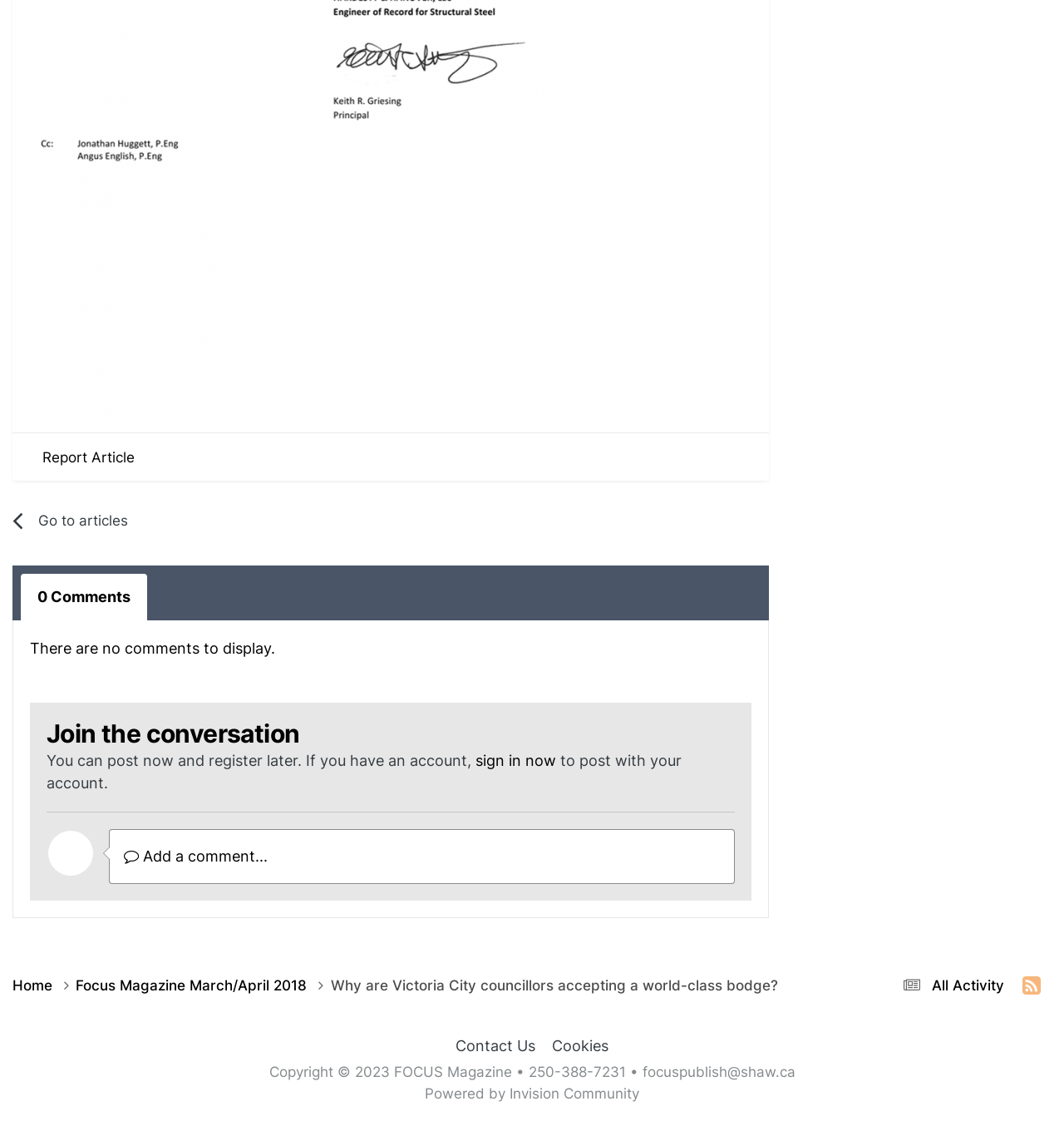Using the webpage screenshot, locate the HTML element that fits the following description and provide its bounding box: "Add a comment...".

[0.107, 0.744, 0.686, 0.784]